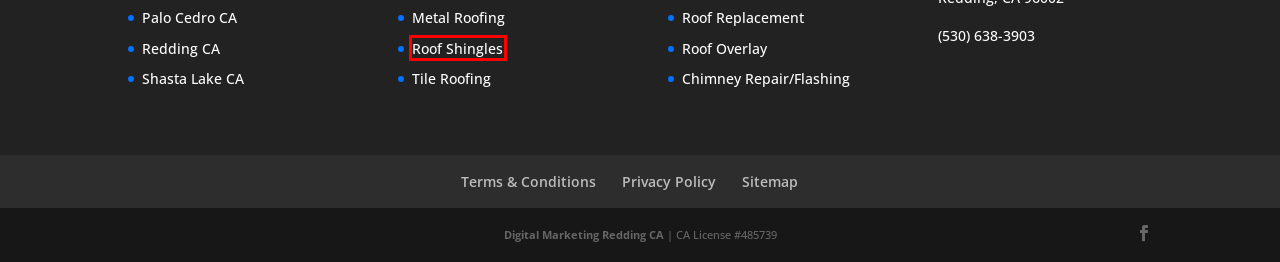A screenshot of a webpage is provided, featuring a red bounding box around a specific UI element. Identify the webpage description that most accurately reflects the new webpage after interacting with the selected element. Here are the candidates:
A. Best Roofing Company Shasta Lake CA - Redding Roofing Pros
B. Professional Roof Shingles Services in Redding, CA
C. Sitemap - Redding Roofing Pros
D. Best Tile Roof Repair Company in Redding, California
E. #1 Roofing Company Redding CA - Redding Roofing Pros
F. Best Roofing Company Palo Cedro CA - Redding Roofing Pros
G. Terms & Conditions - Redding Roofing Pros
H. Privacy Policy - Redding Roofing Pros

B